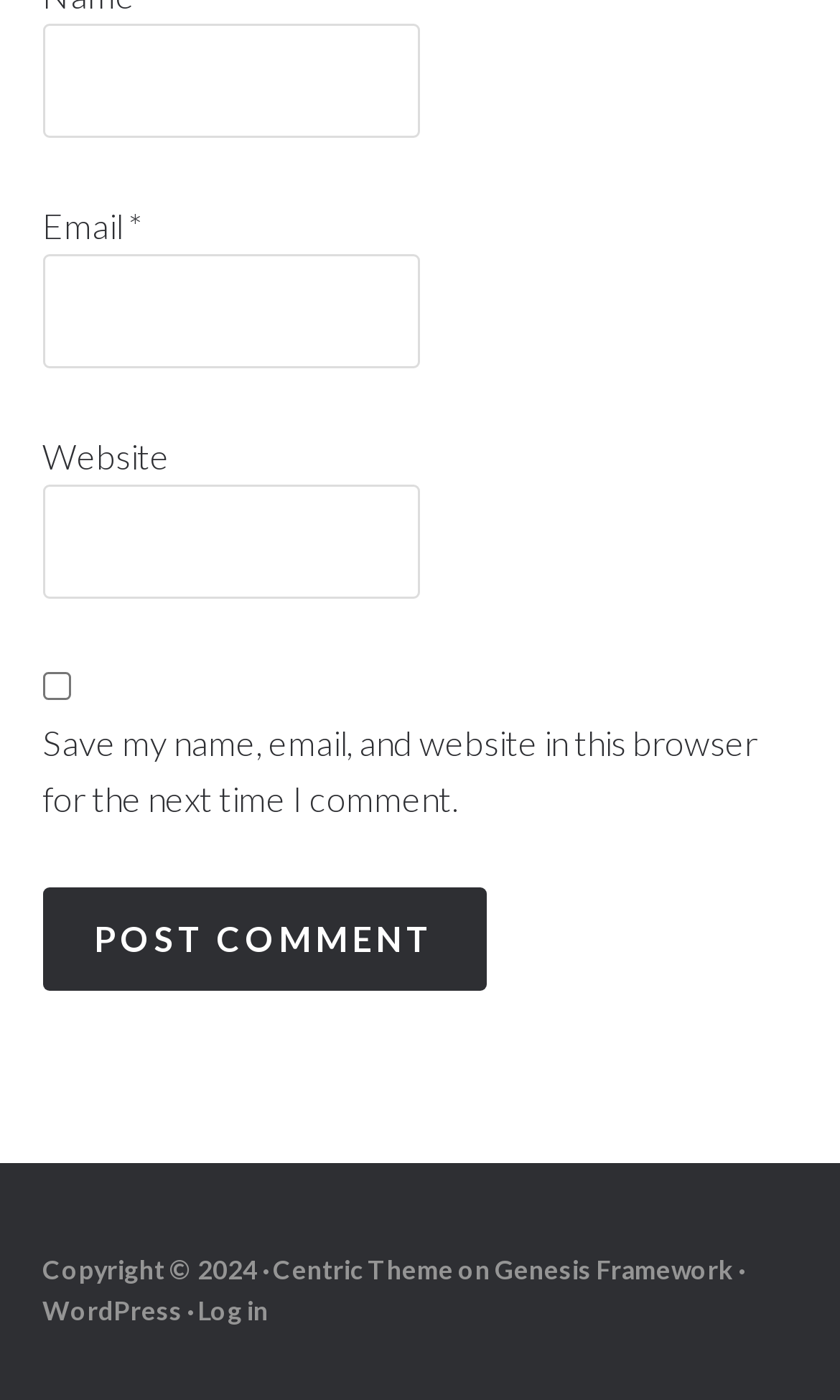Provide the bounding box coordinates for the UI element that is described as: "Centric Theme".

[0.324, 0.895, 0.54, 0.918]